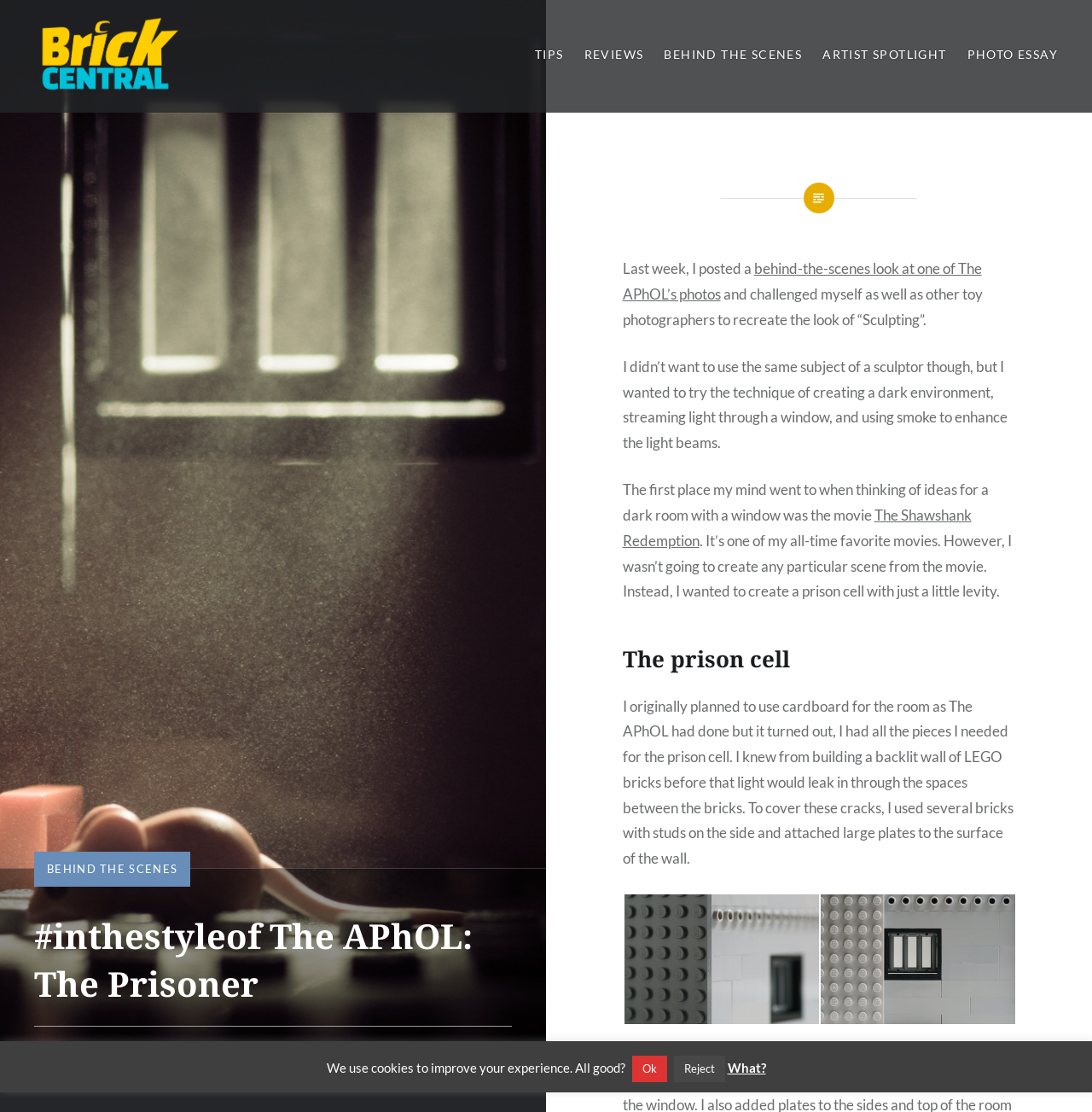With reference to the screenshot, provide a detailed response to the question below:
How many links are there in the main navigation?

I counted the number of link elements in the main navigation section, which are 'TIPS', 'REVIEWS', 'BEHIND THE SCENES', 'ARTIST SPOTLIGHT', 'PHOTO ESSAY', and found that there are 6 links in total.